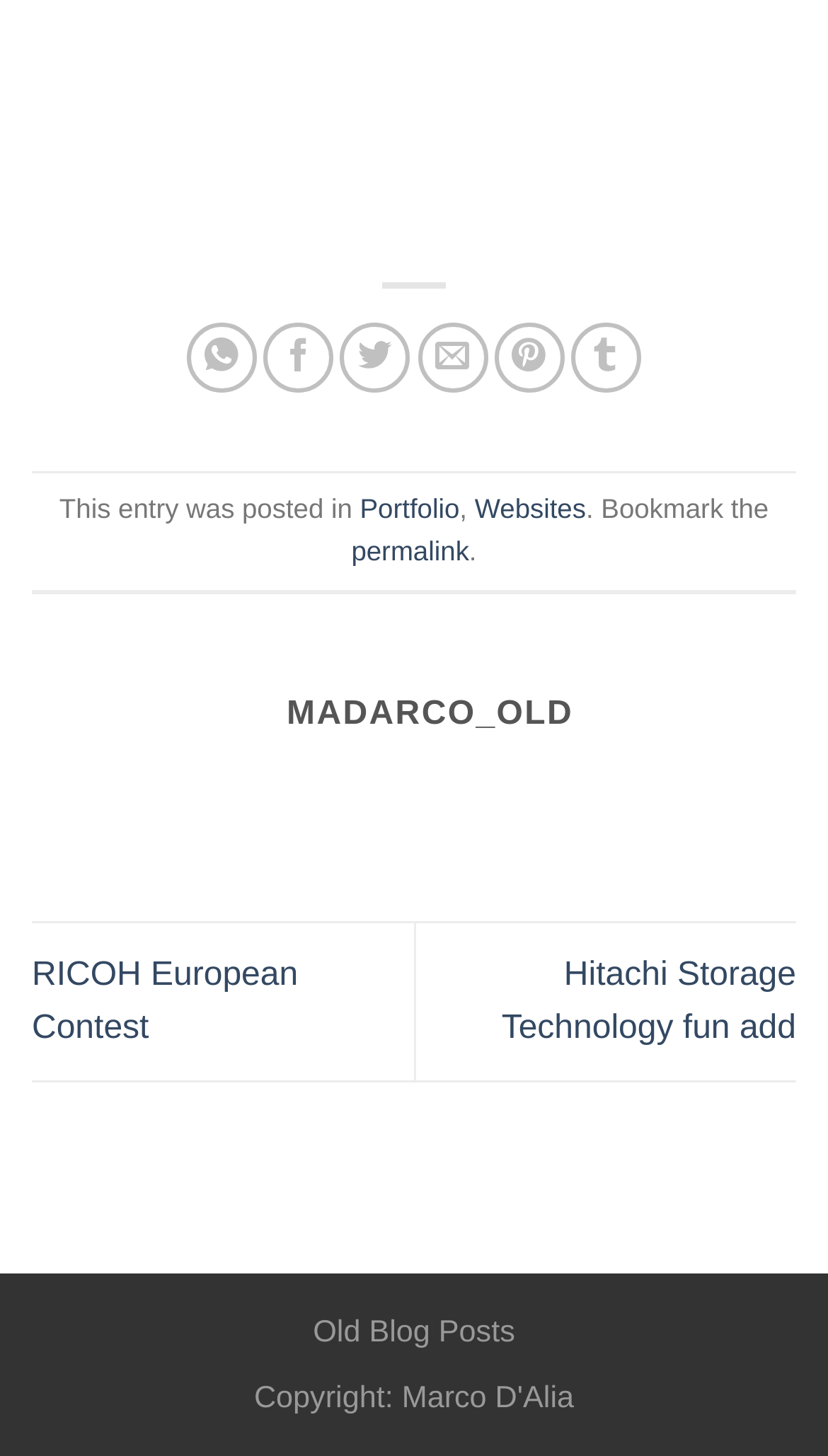How many links are present in the footer section?
Please ensure your answer to the question is detailed and covers all necessary aspects.

In the footer section, we can count the number of links, which are 'Portfolio', 'Websites', 'permalink', 'RICOH European Contest', and 'Hitachi Storage Technology fun add', totaling 5 links.